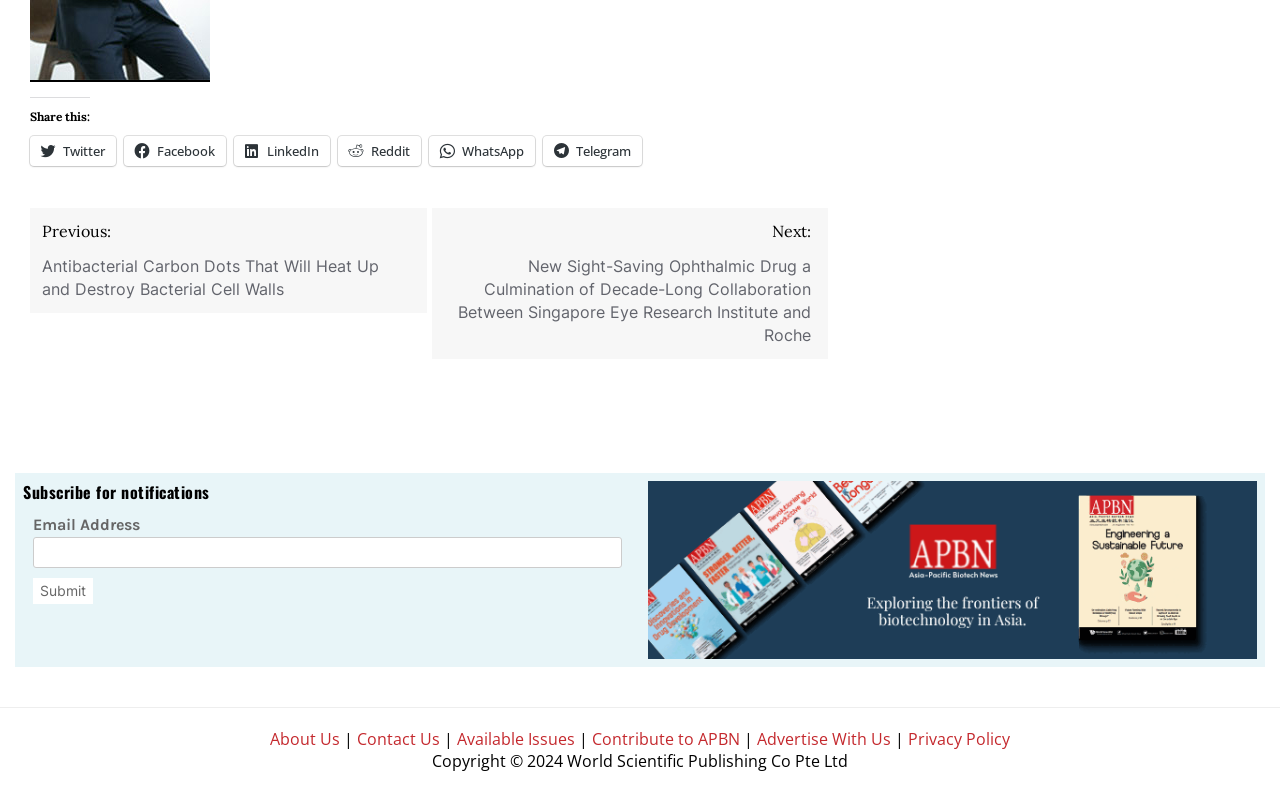Please locate the bounding box coordinates of the element that should be clicked to complete the given instruction: "Subscribe for notifications".

[0.018, 0.605, 0.164, 0.635]